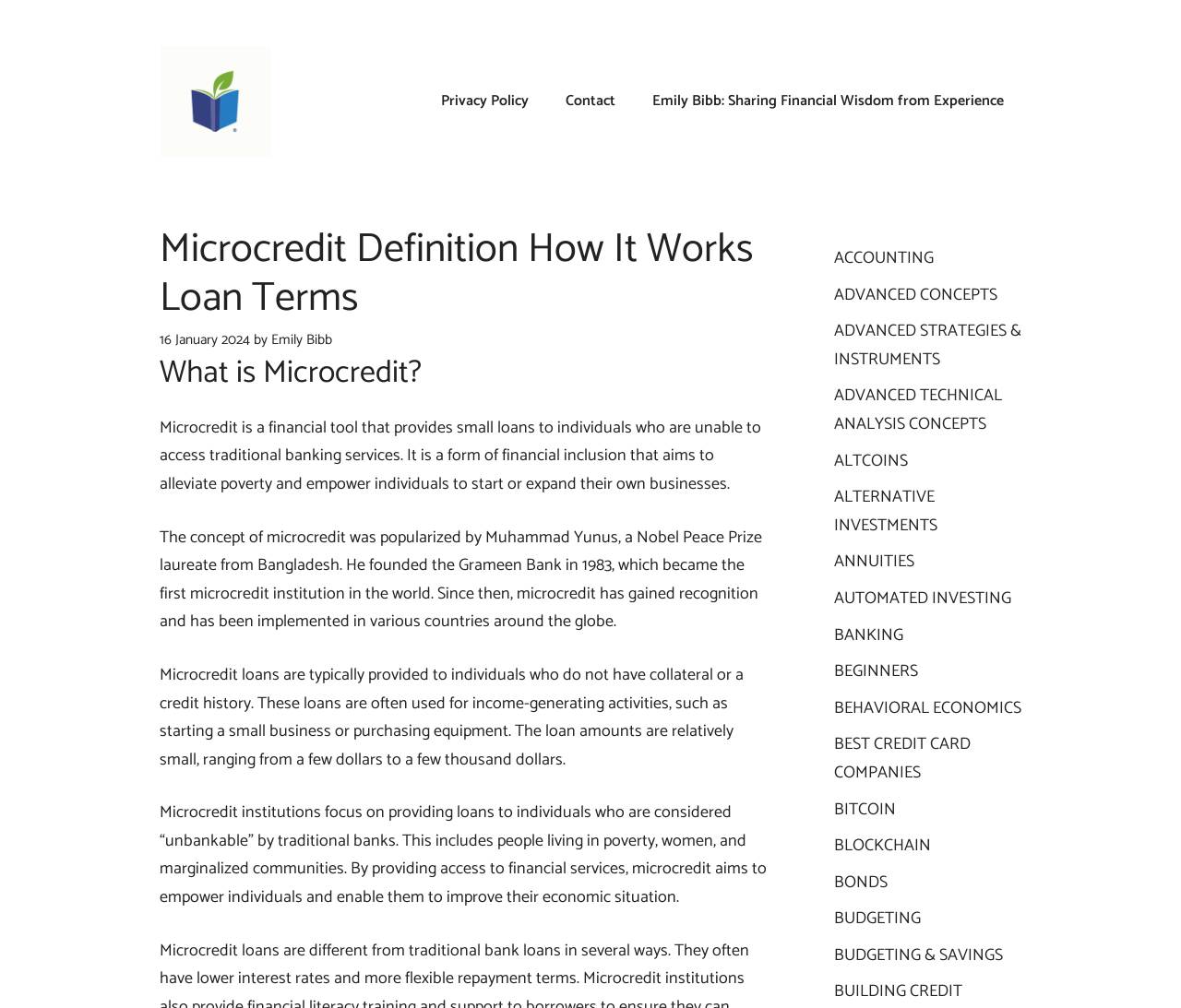Please locate the bounding box coordinates of the element's region that needs to be clicked to follow the instruction: "Click on the 'BUILDING CREDIT' link". The bounding box coordinates should be provided as four float numbers between 0 and 1, i.e., [left, top, right, bottom].

[0.706, 0.97, 0.815, 0.998]